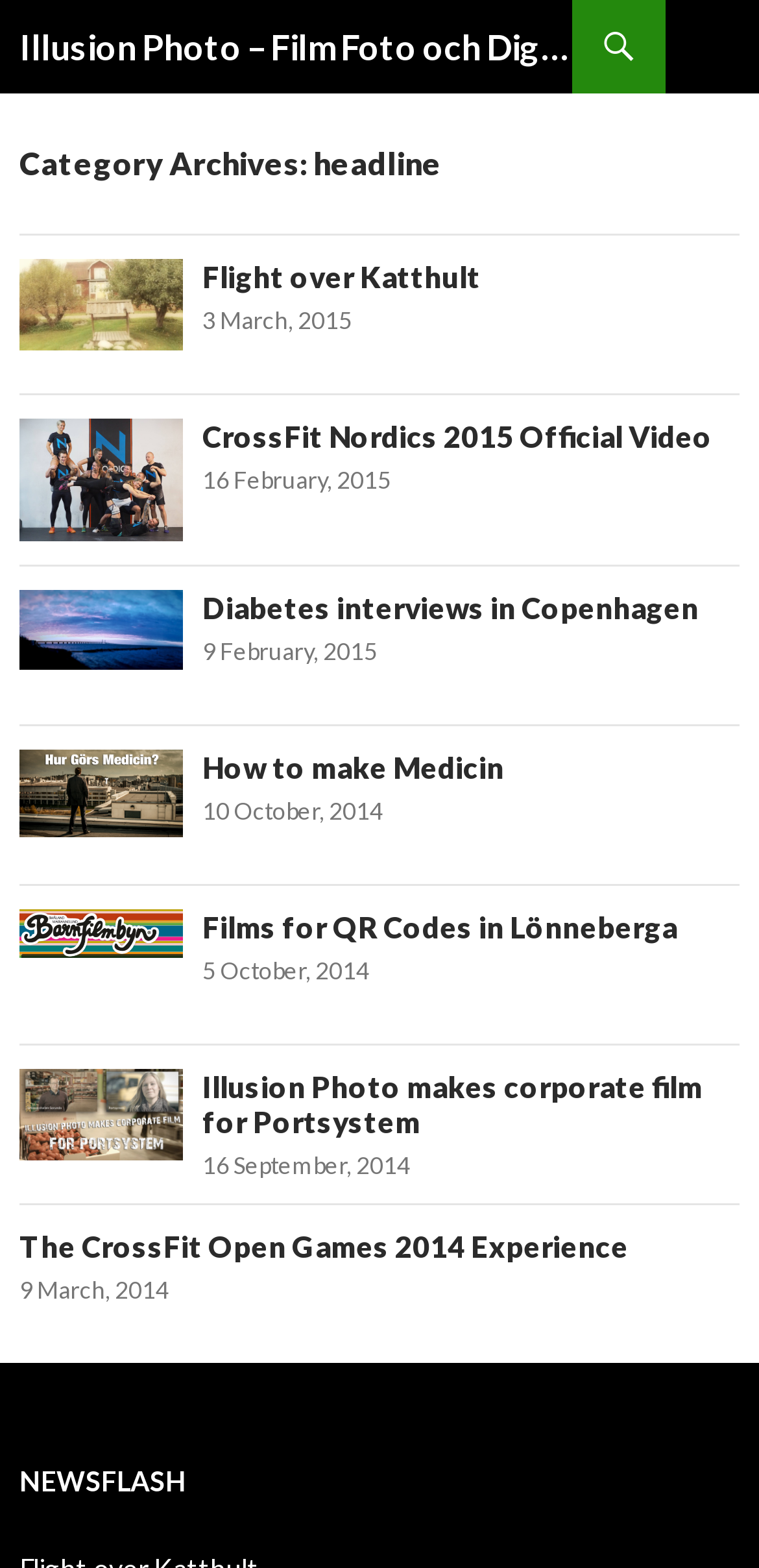Point out the bounding box coordinates of the section to click in order to follow this instruction: "Check out Accessories".

None